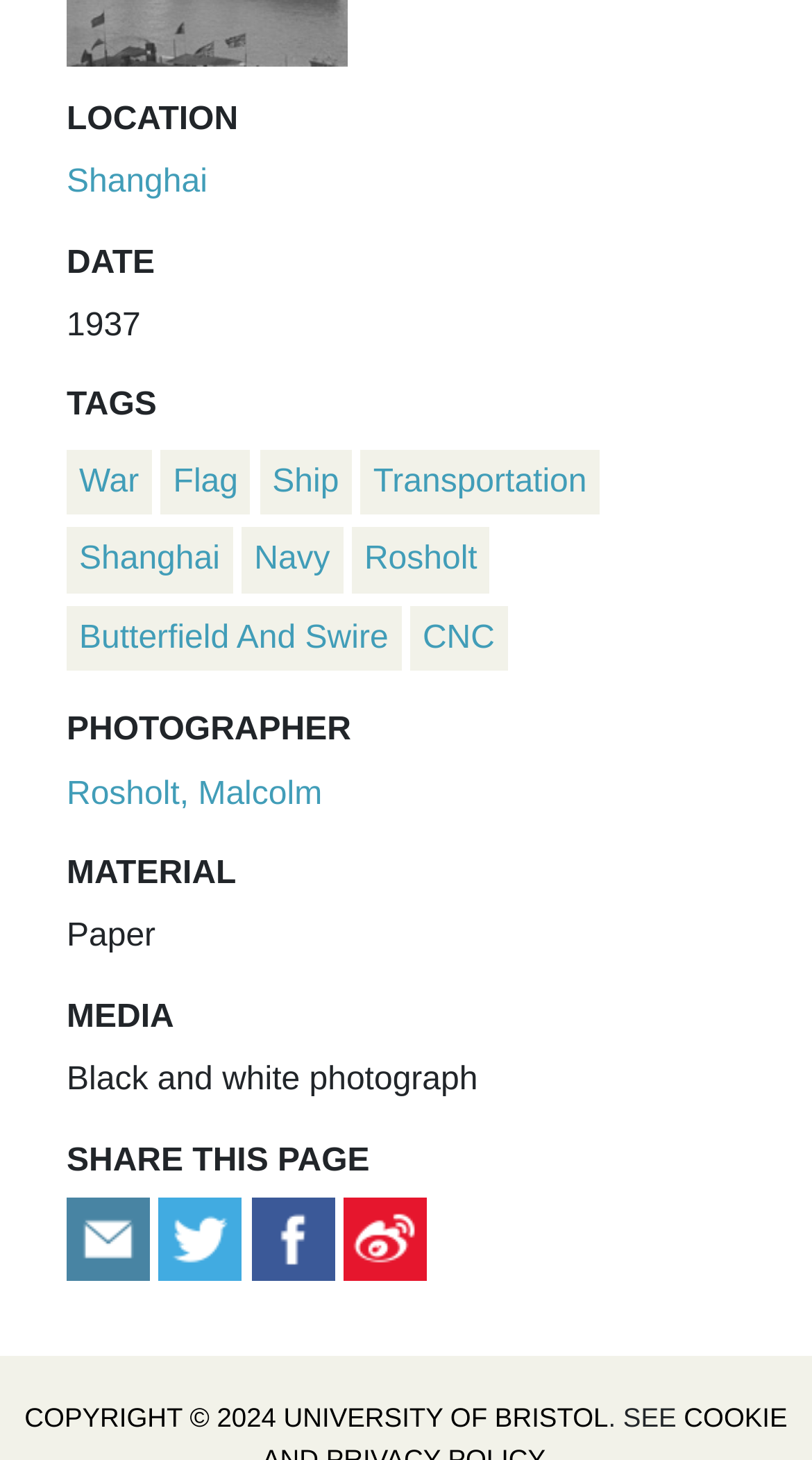From the webpage screenshot, identify the region described by Shanghai. Provide the bounding box coordinates as (top-left x, top-left y, bottom-right x, bottom-right y), with each value being a floating point number between 0 and 1.

[0.082, 0.113, 0.255, 0.137]